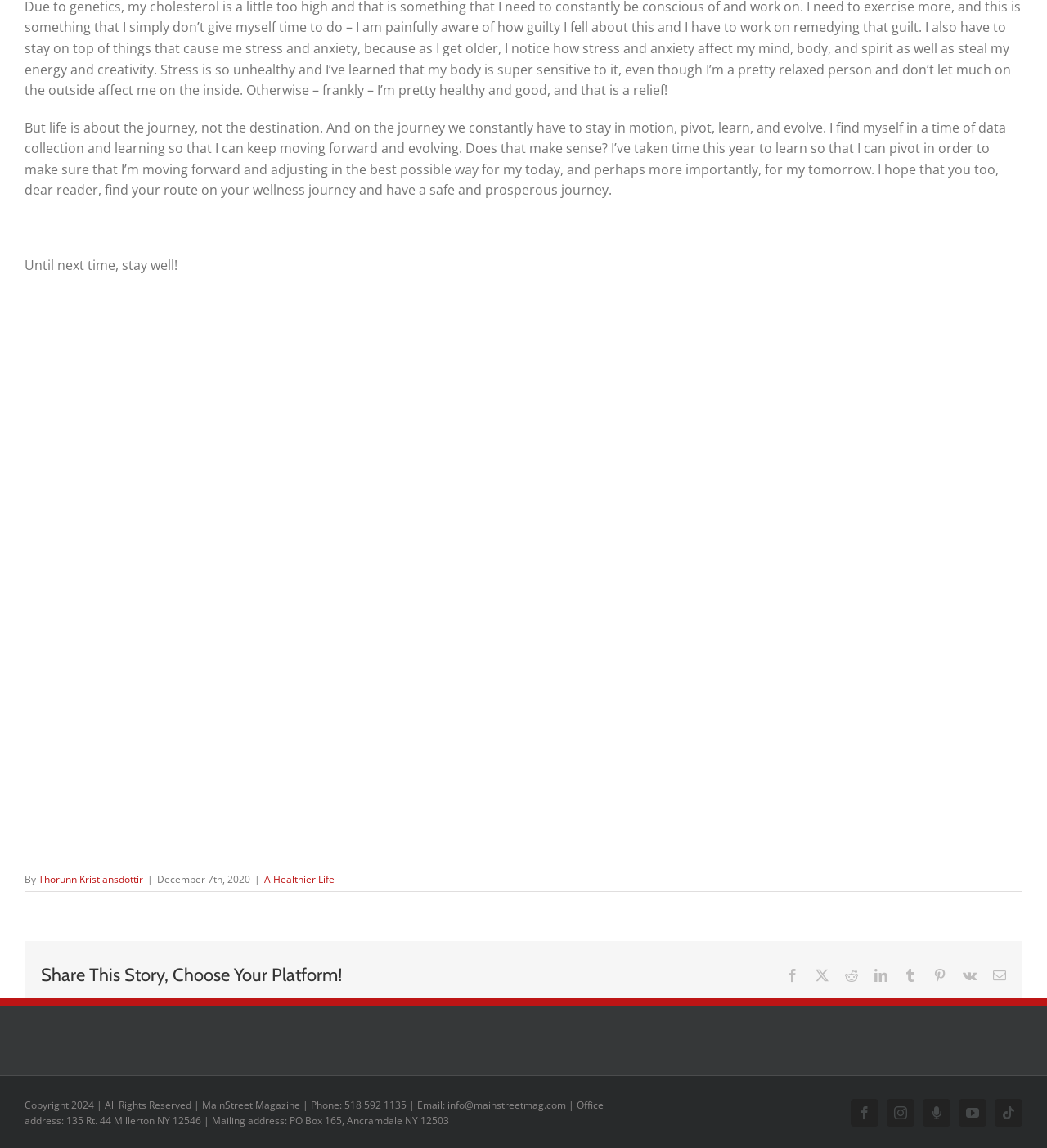Locate the bounding box coordinates of the element's region that should be clicked to carry out the following instruction: "Check out MainStreet Magazine's Facebook page". The coordinates need to be four float numbers between 0 and 1, i.e., [left, top, right, bottom].

[0.812, 0.958, 0.839, 0.982]